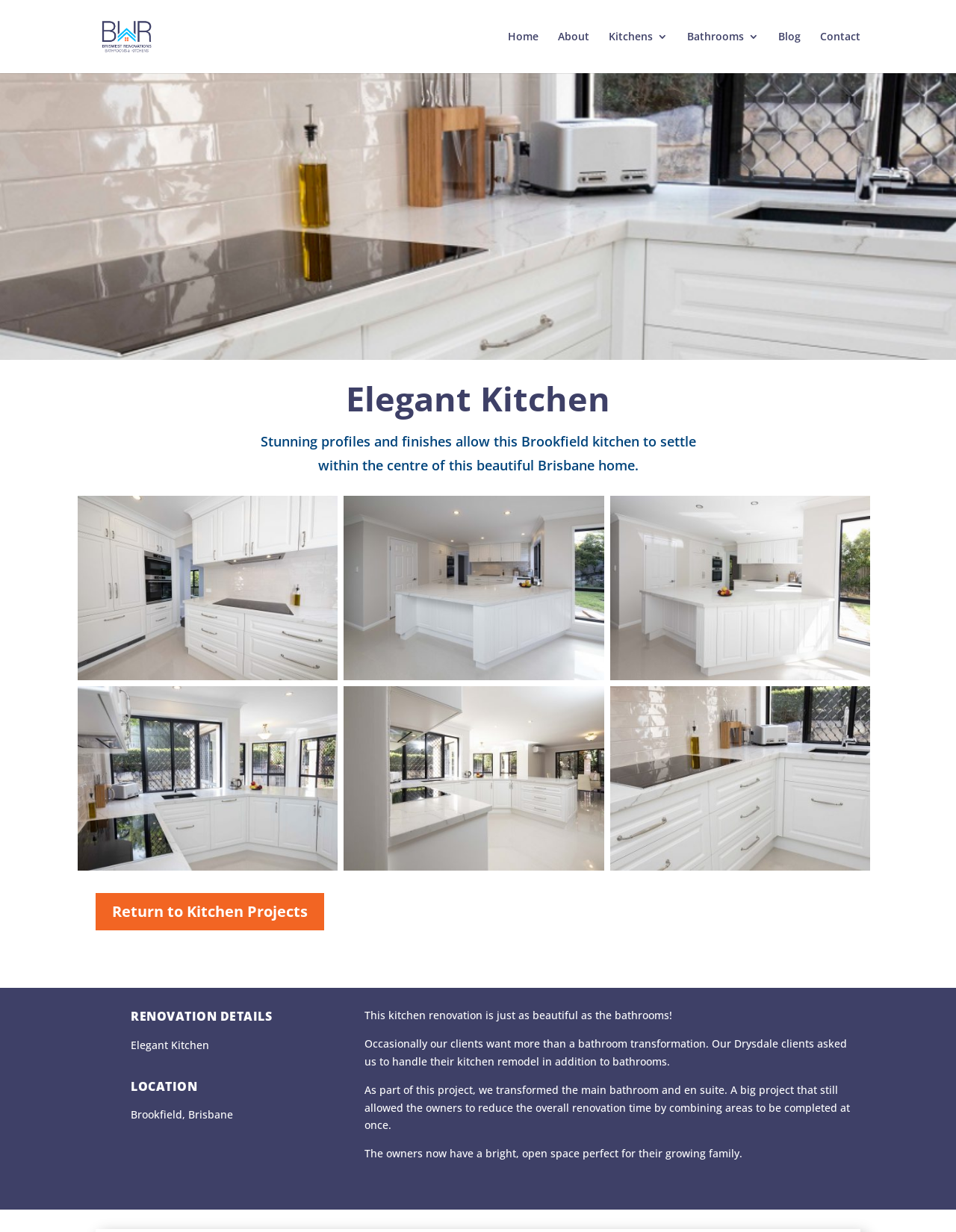Please specify the bounding box coordinates for the clickable region that will help you carry out the instruction: "Click on the 'Return to Kitchen Projects' link".

[0.1, 0.725, 0.339, 0.755]